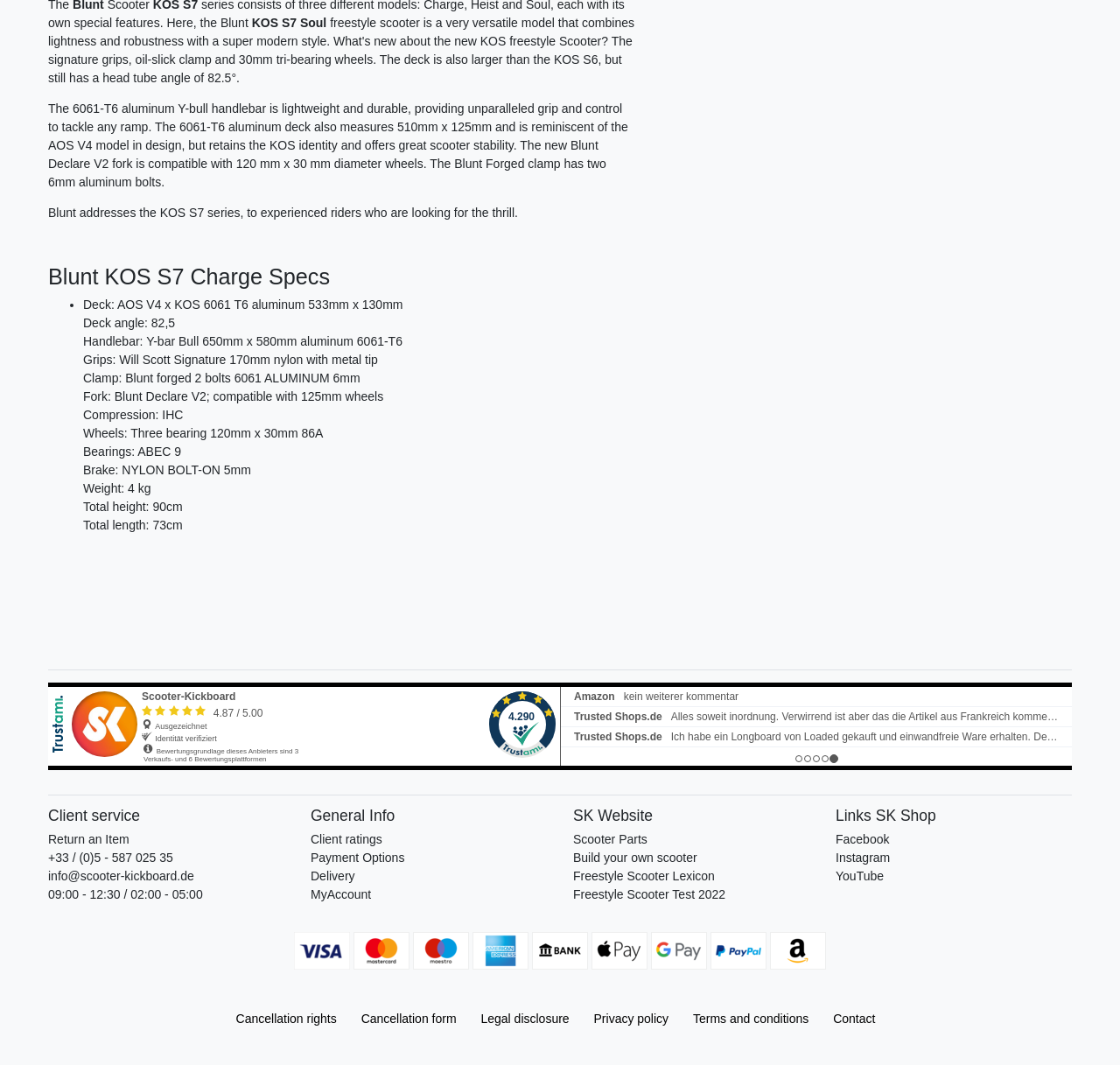Provide a one-word or one-phrase answer to the question:
What is the type of brake used?

Nylon bolt-on 5mm